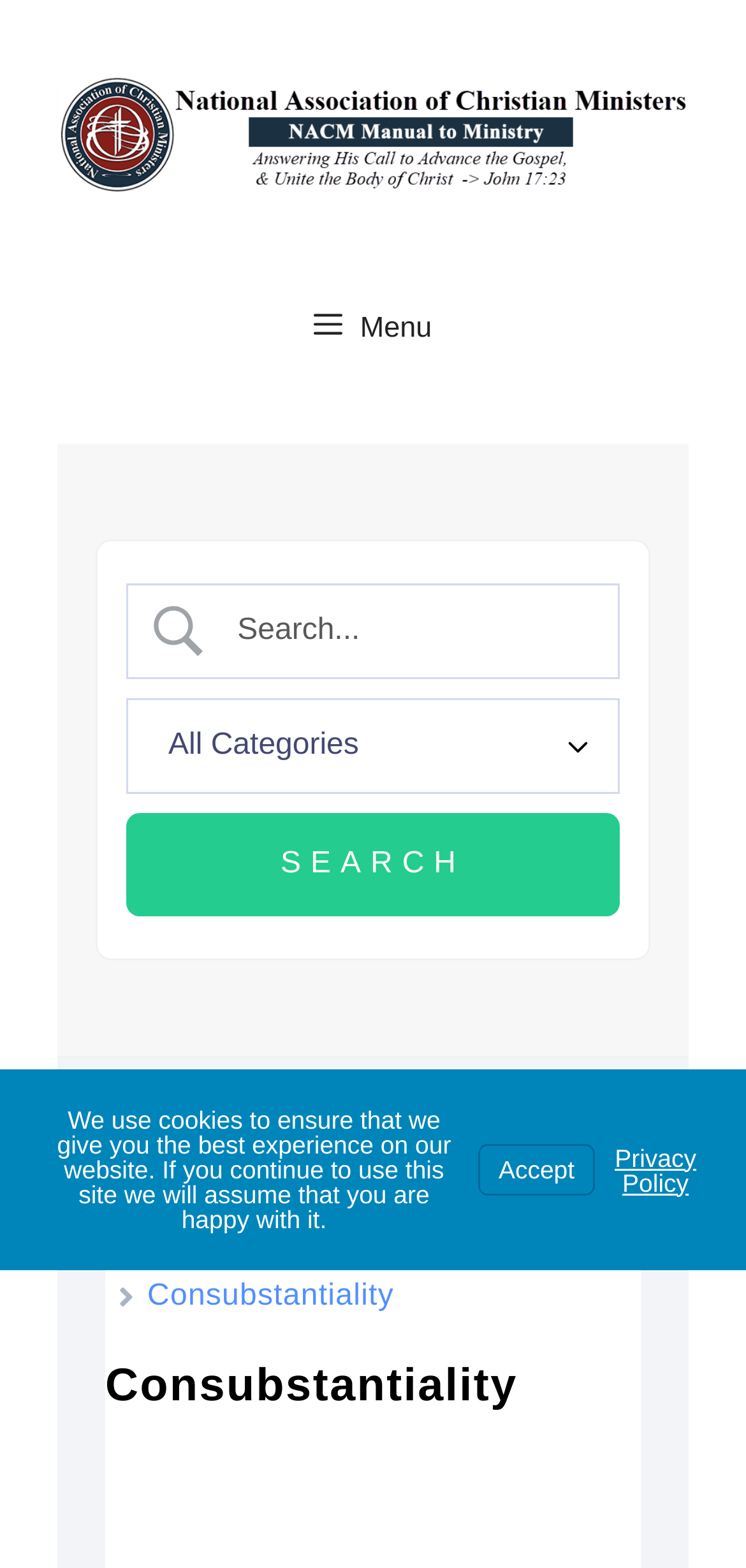How many sections are in the primary navigation?
Answer briefly with a single word or phrase based on the image.

1